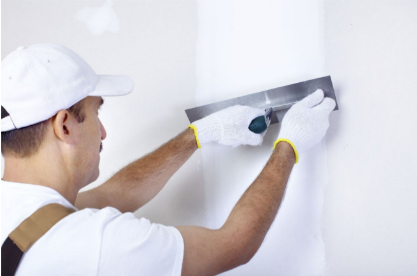Please answer the following query using a single word or phrase: 
What tool is the worker likely using?

A trowel